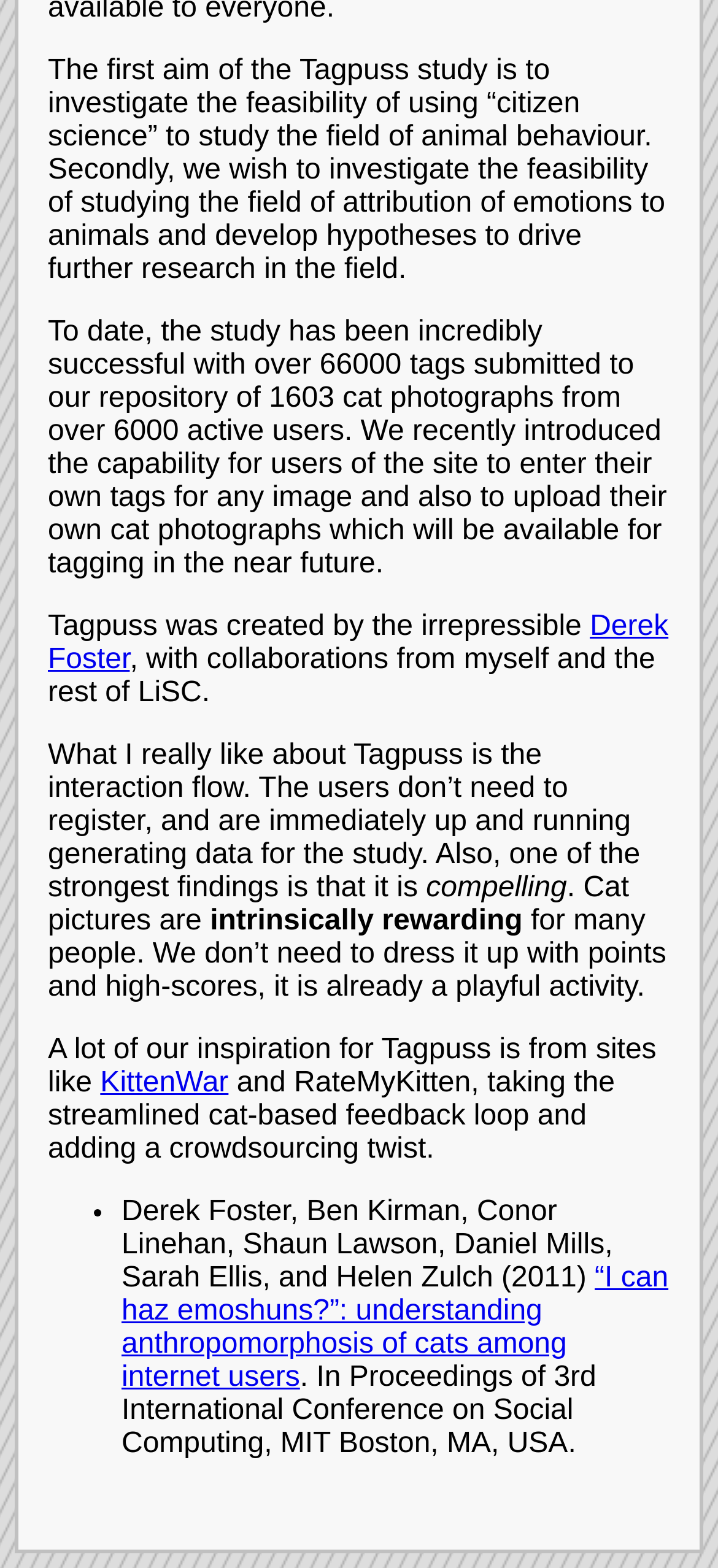Identify the bounding box for the described UI element: "KittenWar".

[0.14, 0.68, 0.318, 0.7]